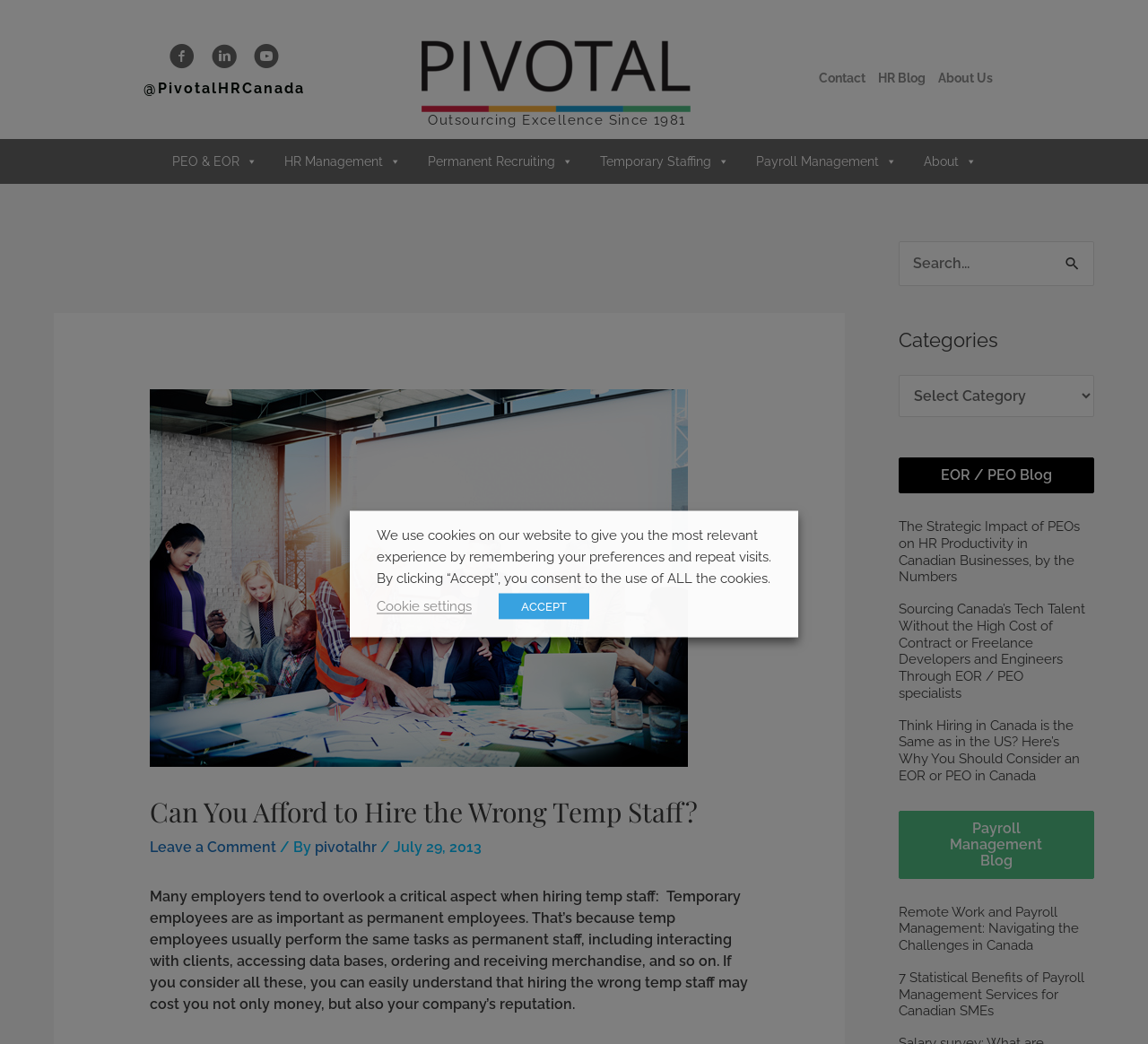Find and provide the bounding box coordinates for the UI element described with: "parent_node: Search for: name="s" placeholder="Search..."".

[0.782, 0.231, 0.953, 0.274]